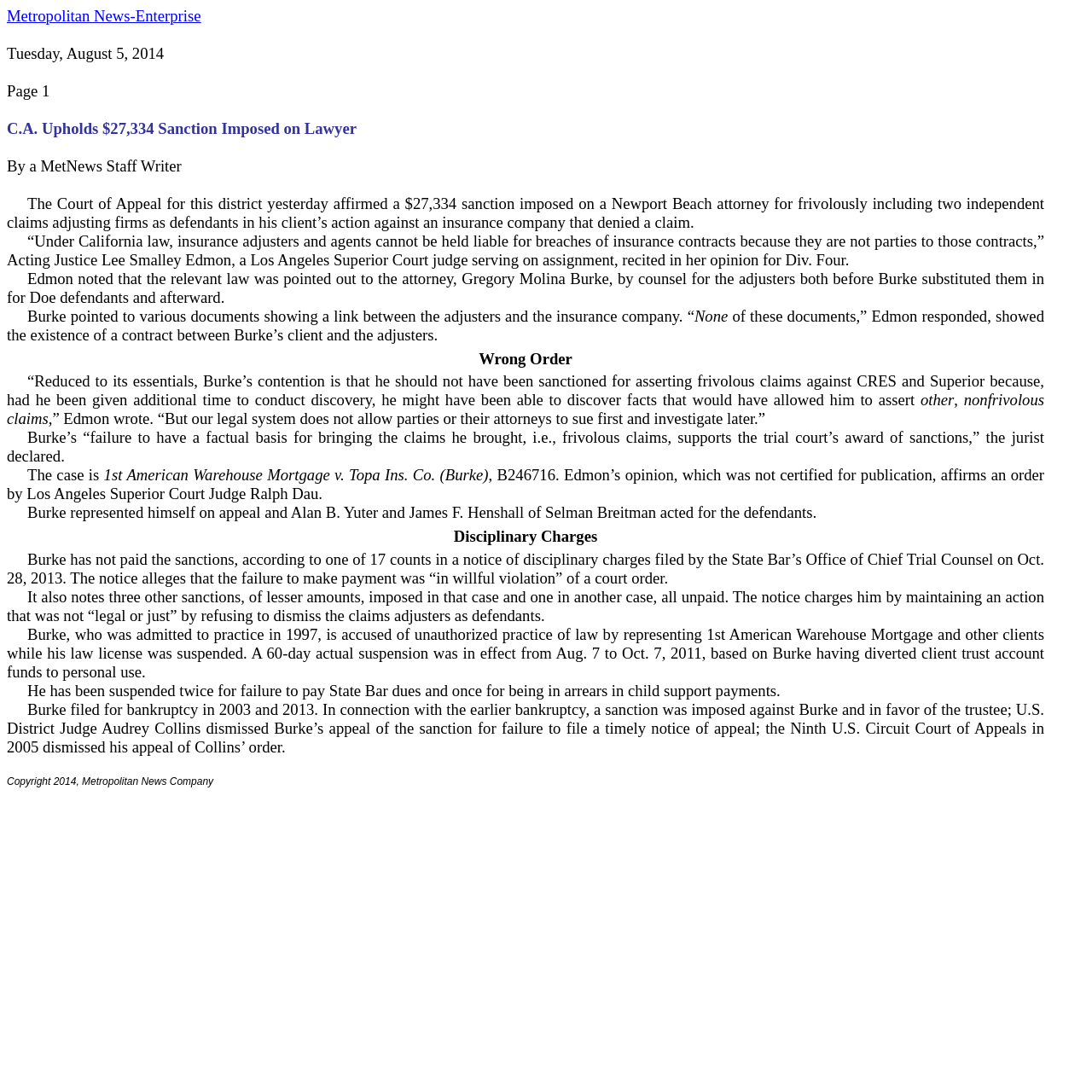Give an extensive and precise description of the webpage.

The webpage appears to be a news article from the Metropolitan News-Enterprise, dated Tuesday, August 5, 2014. At the top of the page, there is a link to the news organization's name, followed by the date and a page number indicator. 

The main article's title, "C.A. Upholds $27,334 Sanction Imposed on Lawyer," is prominently displayed, with the author's name, "By a MetNews Staff Writer," mentioned below it. The article discusses a court case where a lawyer, Gregory Molina Burke, was sanctioned $27,334 for frivolously including two independent claims adjusting firms as defendants in his client's action against an insurance company.

The article is divided into several paragraphs, each discussing different aspects of the case, including the court's ruling, the lawyer's arguments, and the consequences of the sanction. There are a total of 25 paragraphs in the article, with some of them containing quotes from the court's opinion.

Towards the bottom of the page, there is a section discussing disciplinary charges against the lawyer, including unpaid sanctions and allegations of unauthorized practice of law. The article concludes with a mention of the lawyer's past suspensions and bankruptcies.

At the very bottom of the page, there is a copyright notice from the Metropolitan News Company.